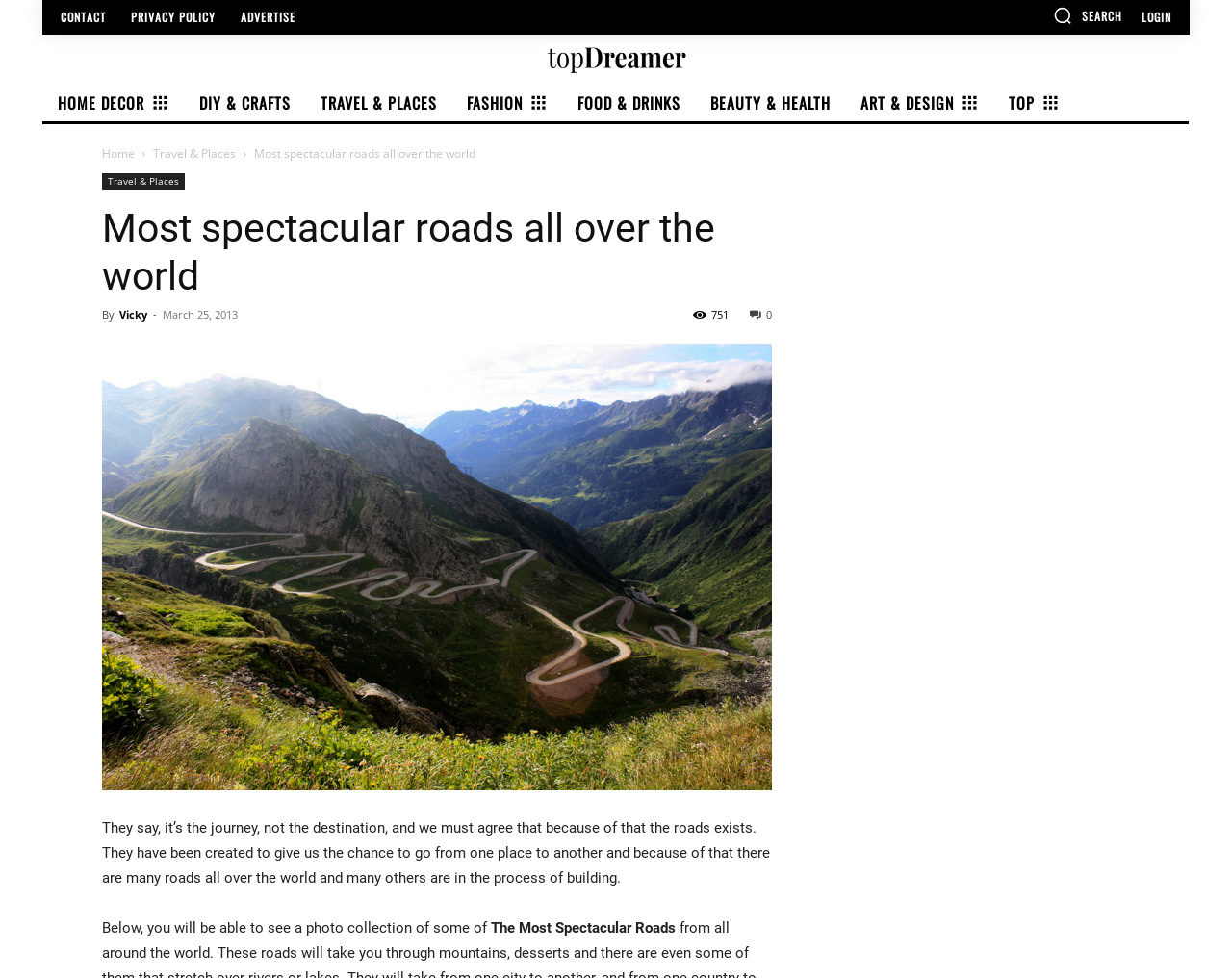What type of collection is presented in the article?
Based on the image content, provide your answer in one word or a short phrase.

Photo collection